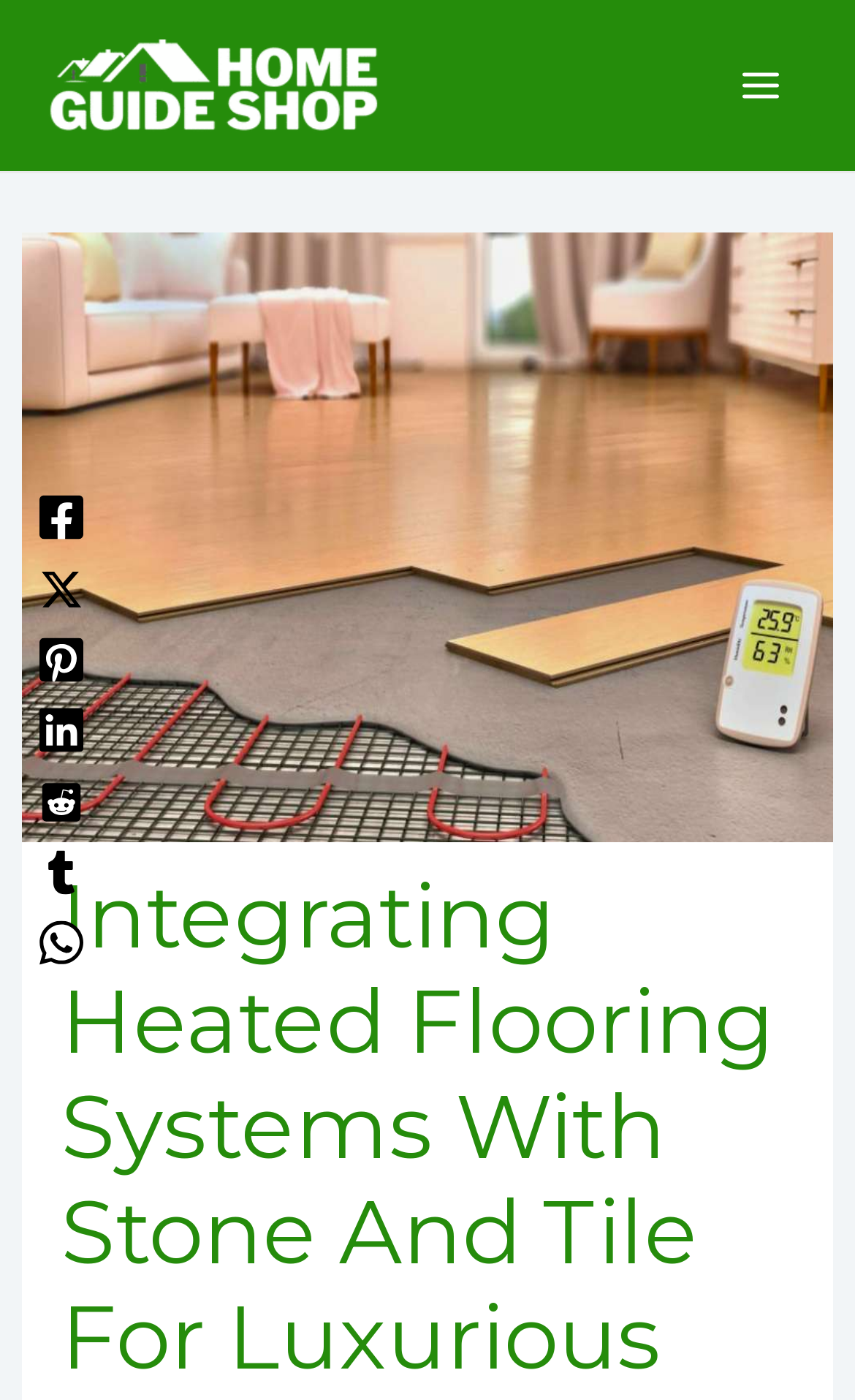Determine the main headline from the webpage and extract its text.

Integrating Heated Flooring Systems With Stone And Tile For Luxurious Comfort